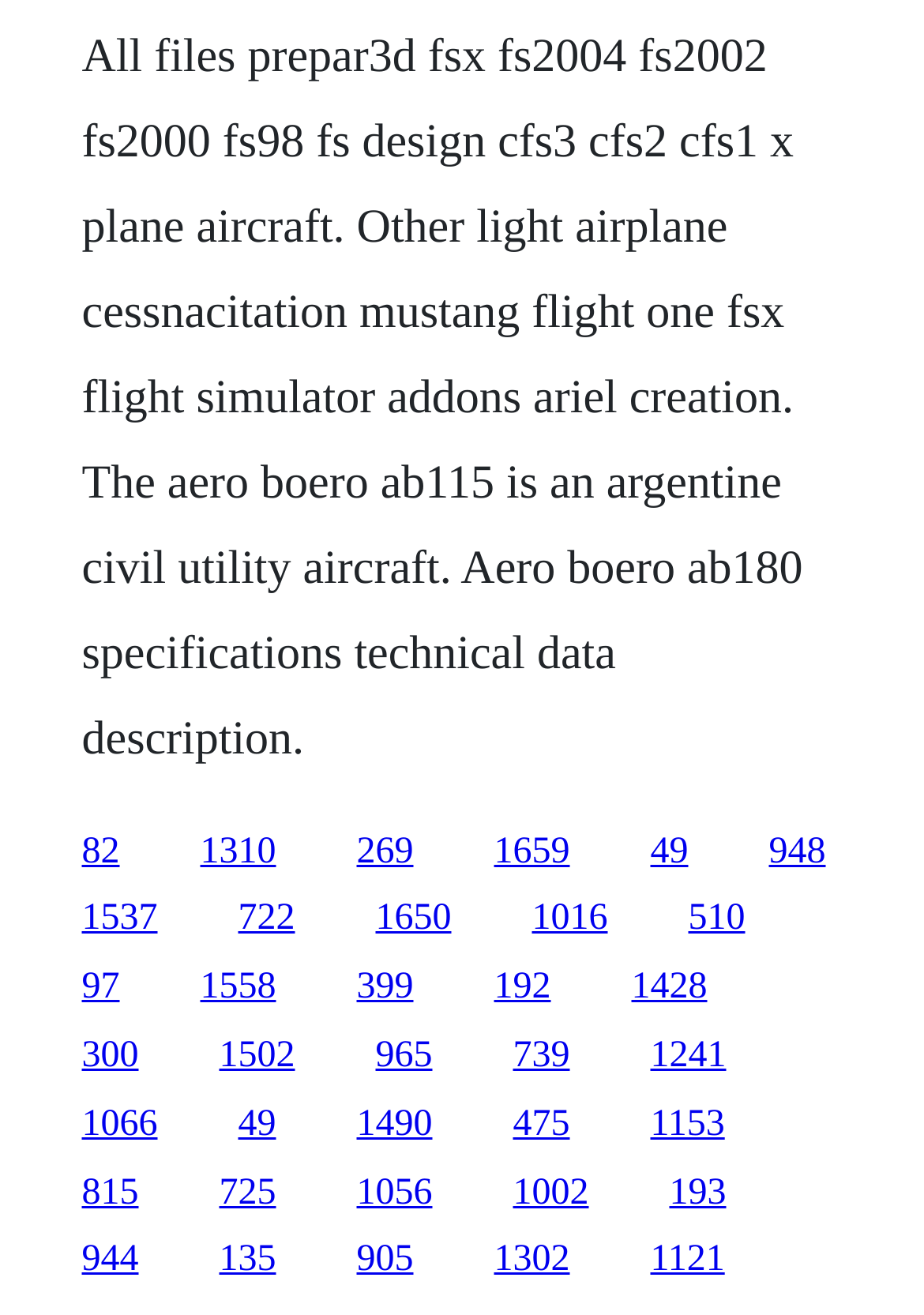Can you specify the bounding box coordinates of the area that needs to be clicked to fulfill the following instruction: "visit Hansard"?

None